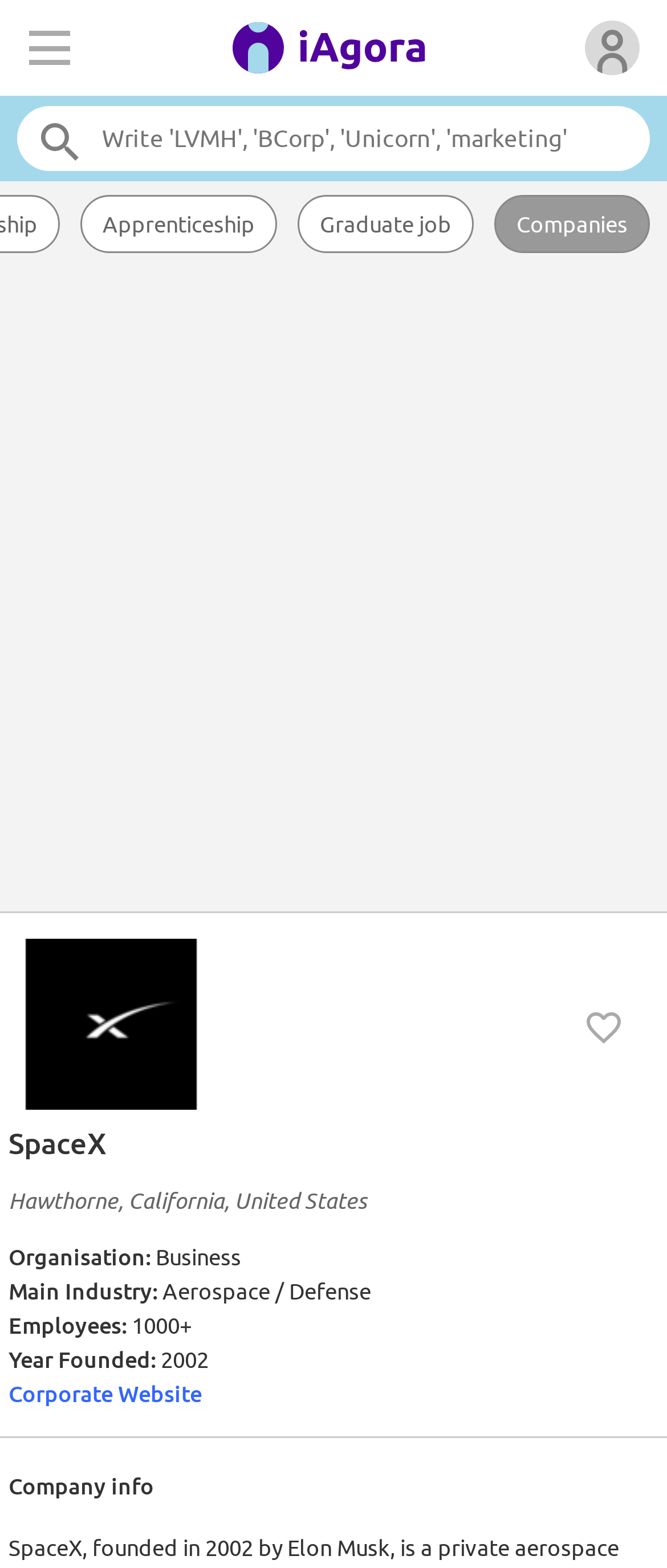Analyze the image and give a detailed response to the question:
How many employees does the company have?

I found the number of employees by looking at the StaticText element with the text '1000+' at coordinates [0.197, 0.837, 0.287, 0.854].